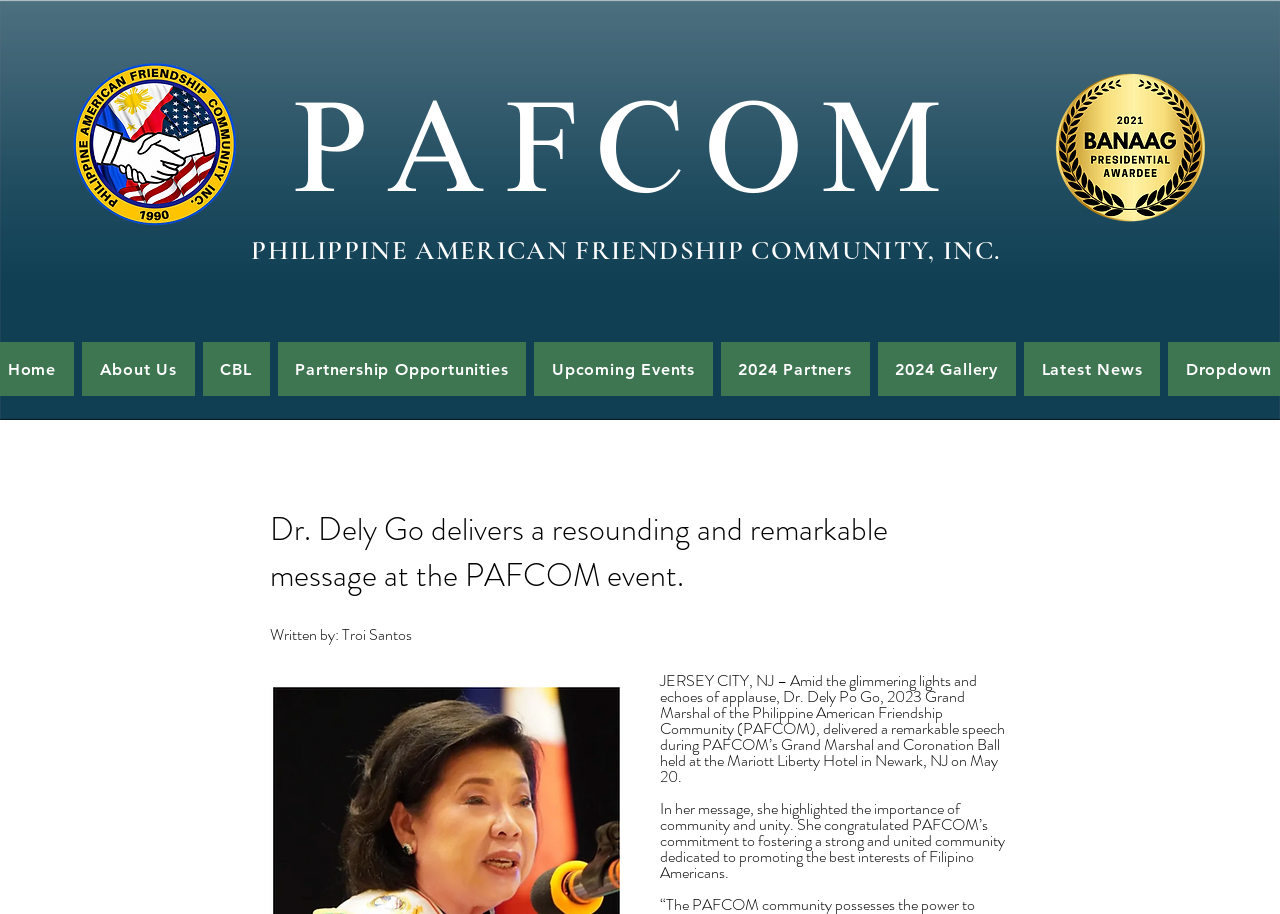Your task is to find and give the main heading text of the webpage.

Dr. Dely Go delivers a resounding and remarkable message at the PAFCOM event.